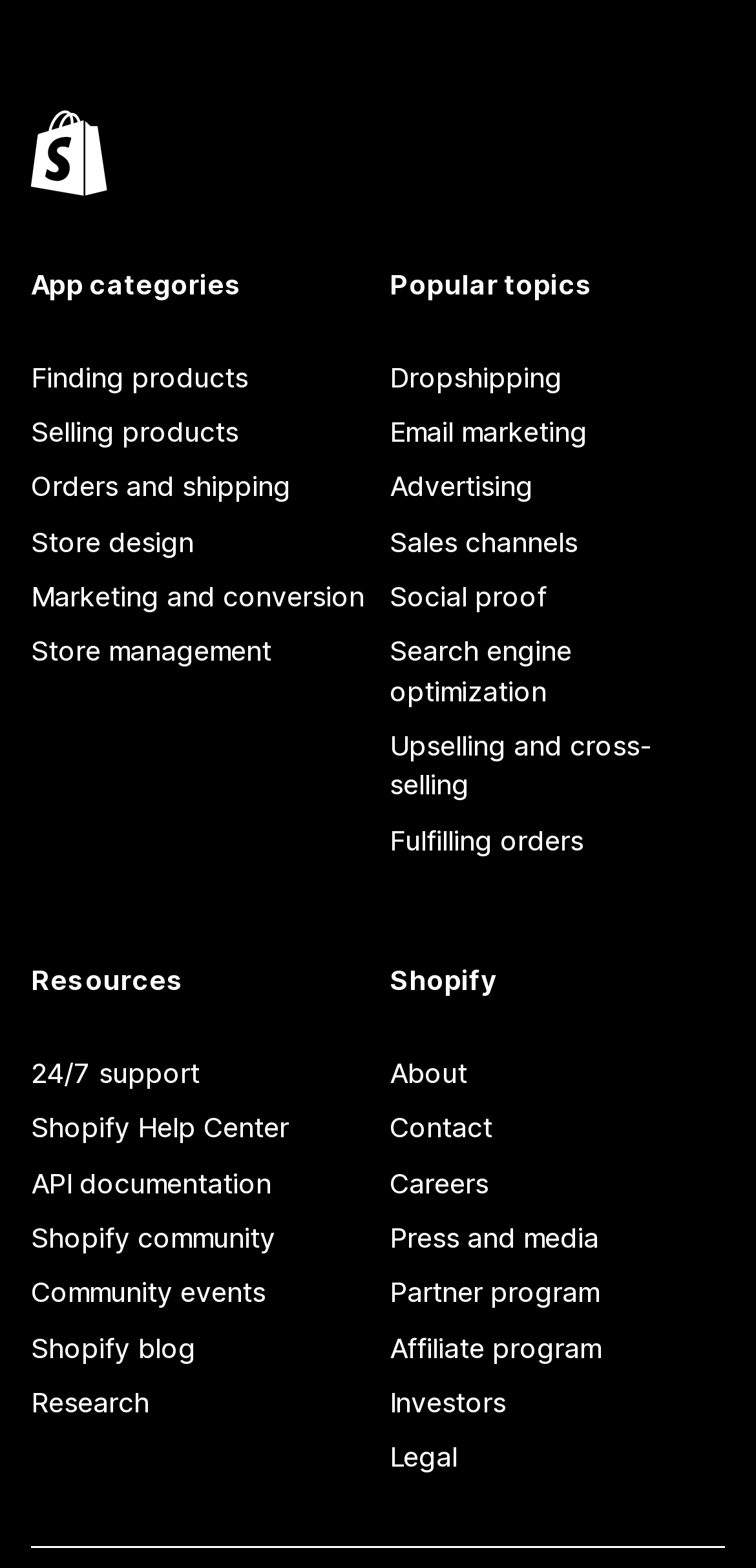What is the name of the company?
Based on the image, answer the question with as much detail as possible.

The webpage has a heading 'Shopify' which suggests that the company name is Shopify. This section lists links related to the company, including 'About', 'Contact', and 'Careers'.